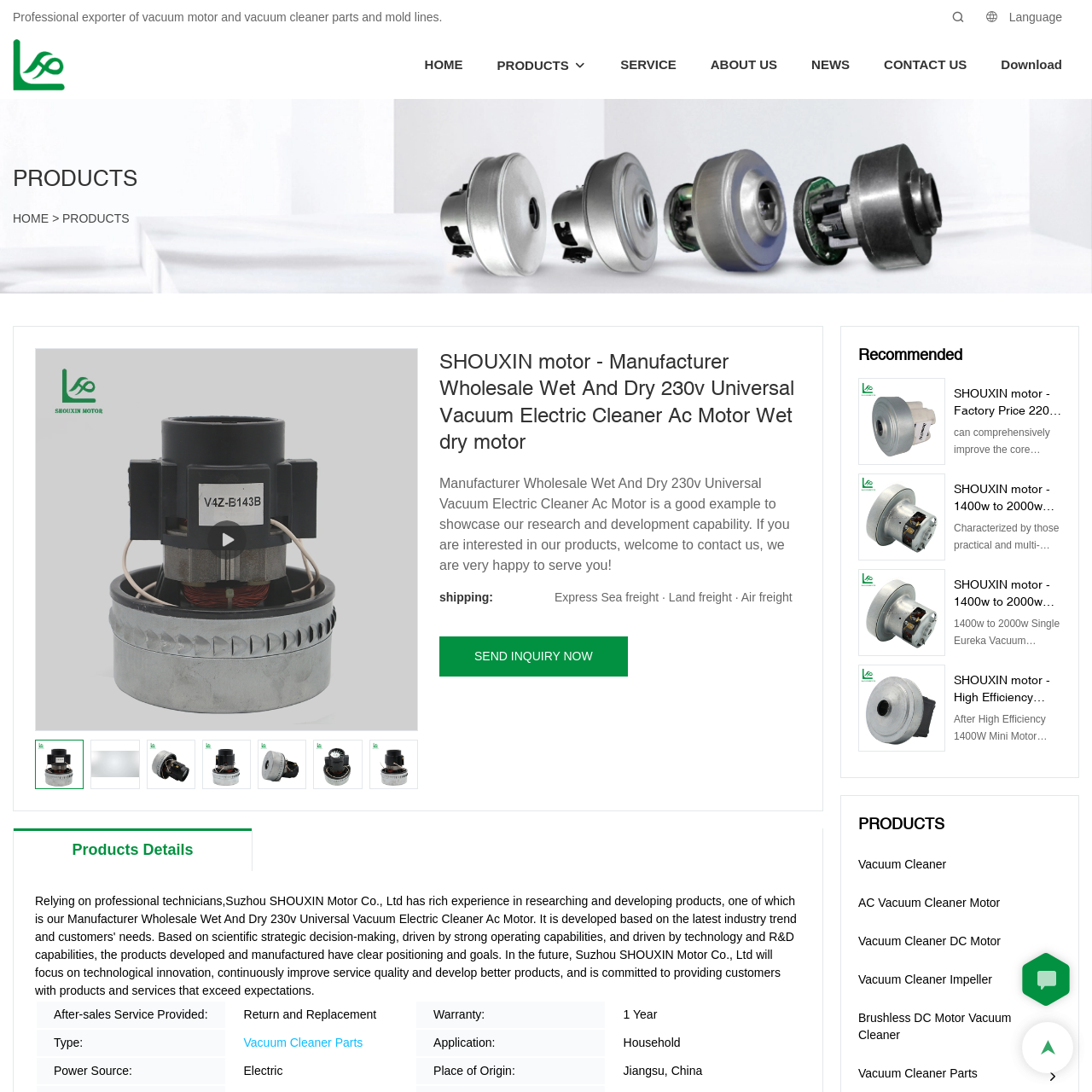Carefully analyze the image within the red boundary and describe it extensively.

The image features the logo of SHOUXIN motor, a manufacturer specializing in wholesale wet and dry vacuum electric cleaner motors. This logo represents their commitment to providing high-quality AC motors for vacuum cleaners. The caption highlights their professional focus in the vacuum motor industry, emphasizing their role as an exporter and showcasing their capacity for mold lines production. The logo visually reinforces their branding as a trusted name in the vacuum cleaner parts market.